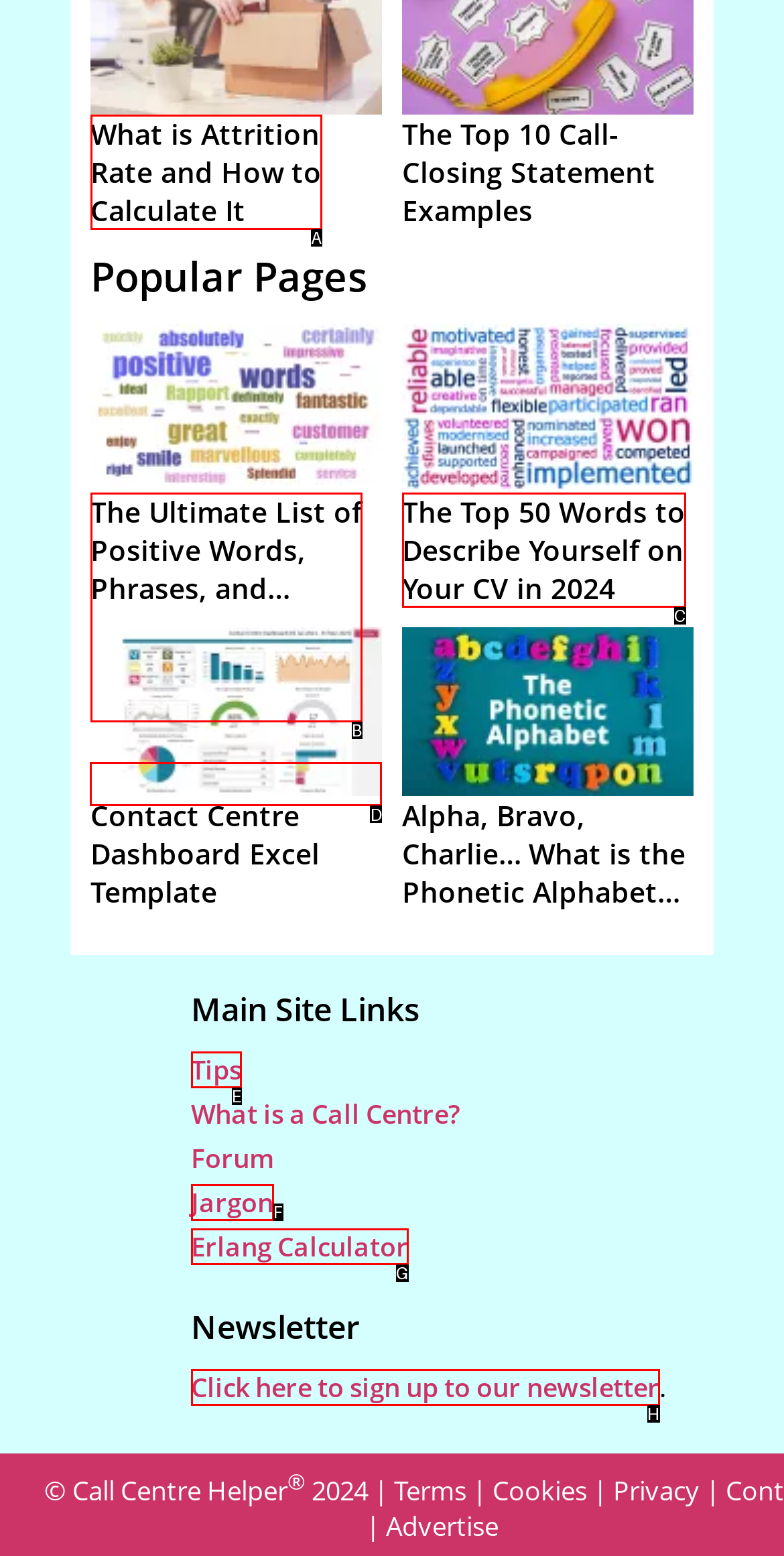Indicate the letter of the UI element that should be clicked to accomplish the task: Explore the contact centre dashboard excel template. Answer with the letter only.

D